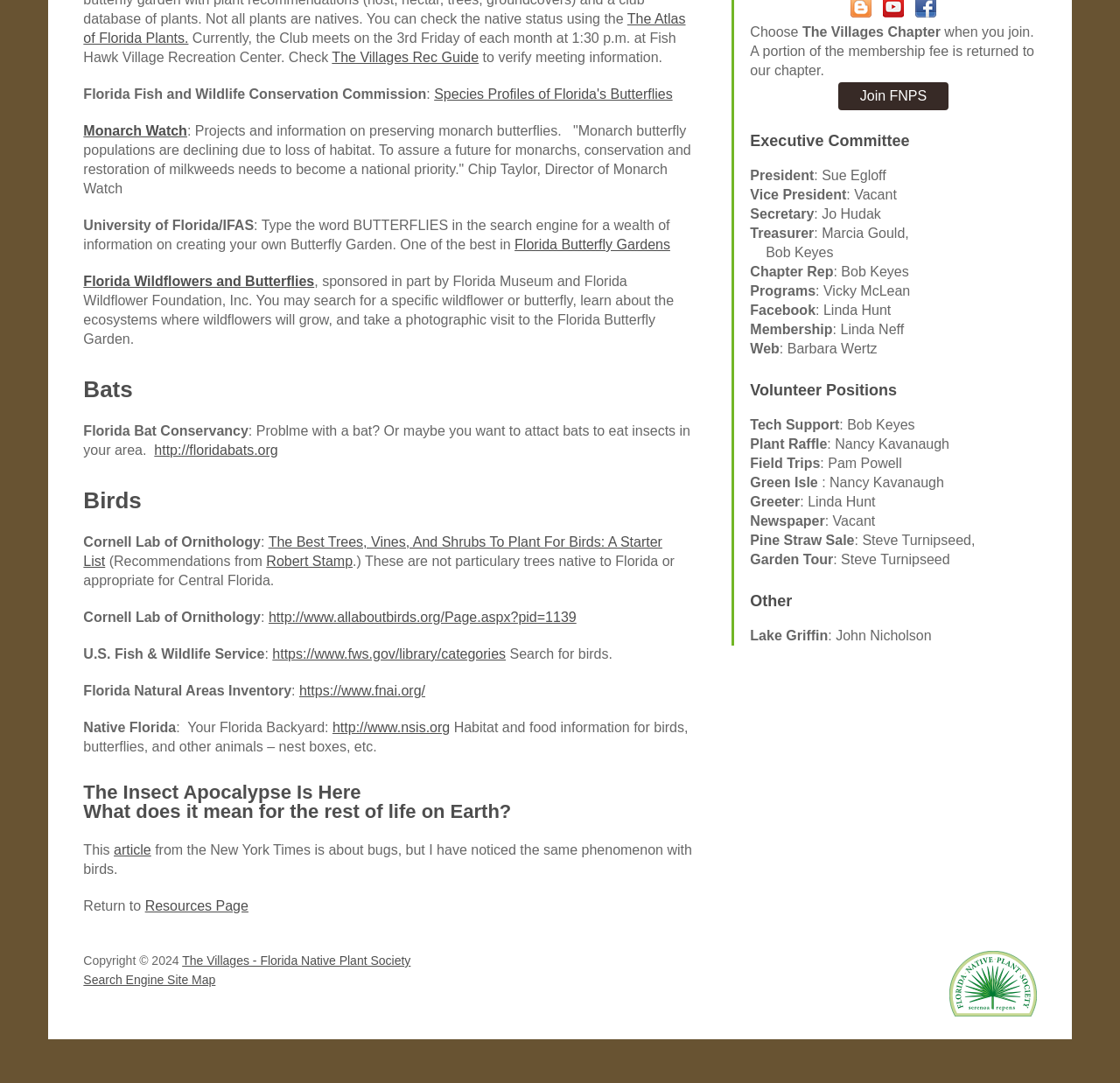Provide the bounding box coordinates of the UI element that matches the description: "Species Profiles of Florida's Butterflies".

[0.388, 0.08, 0.601, 0.094]